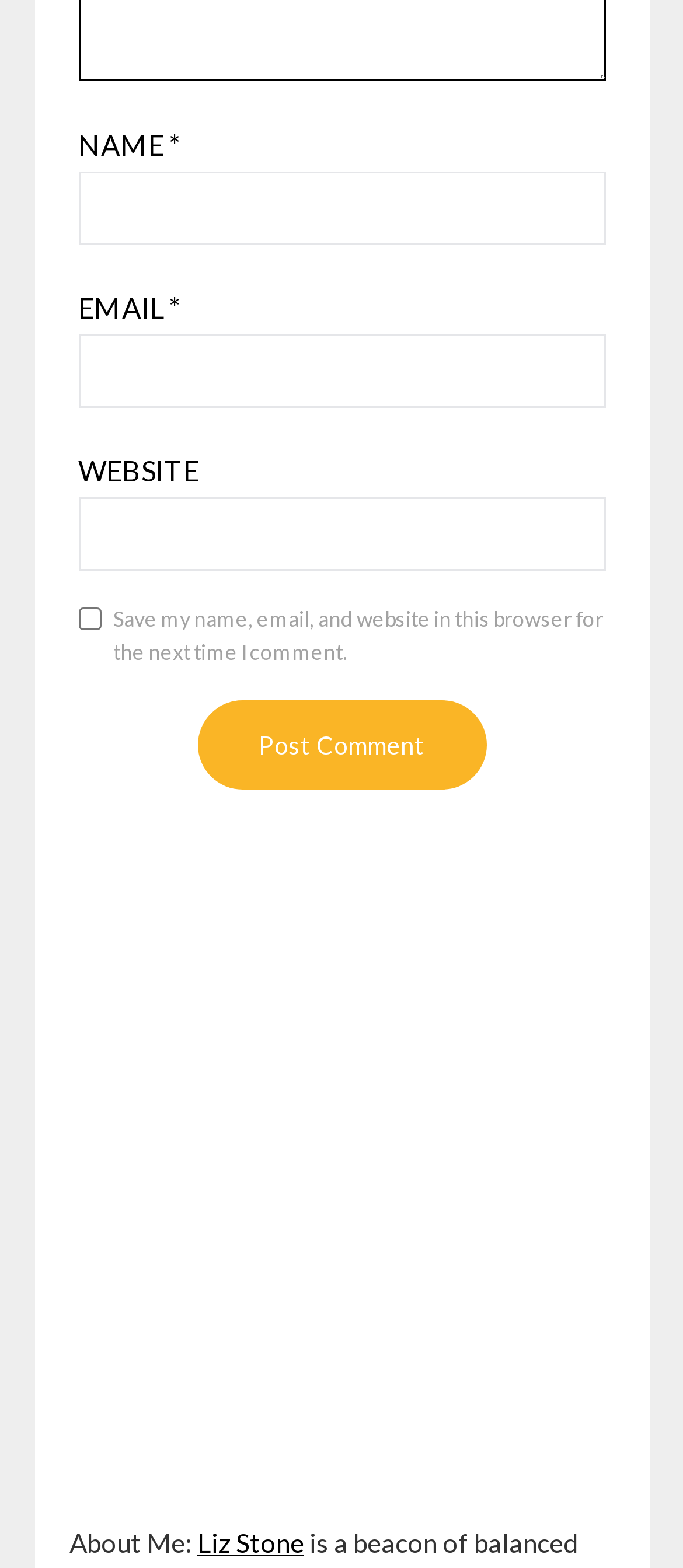Carefully examine the image and provide an in-depth answer to the question: What is the text above the 'EMAIL' textbox?

The 'EMAIL' textbox has a label 'EMAIL *' which is preceded by a static text 'EMAIL' located above it.